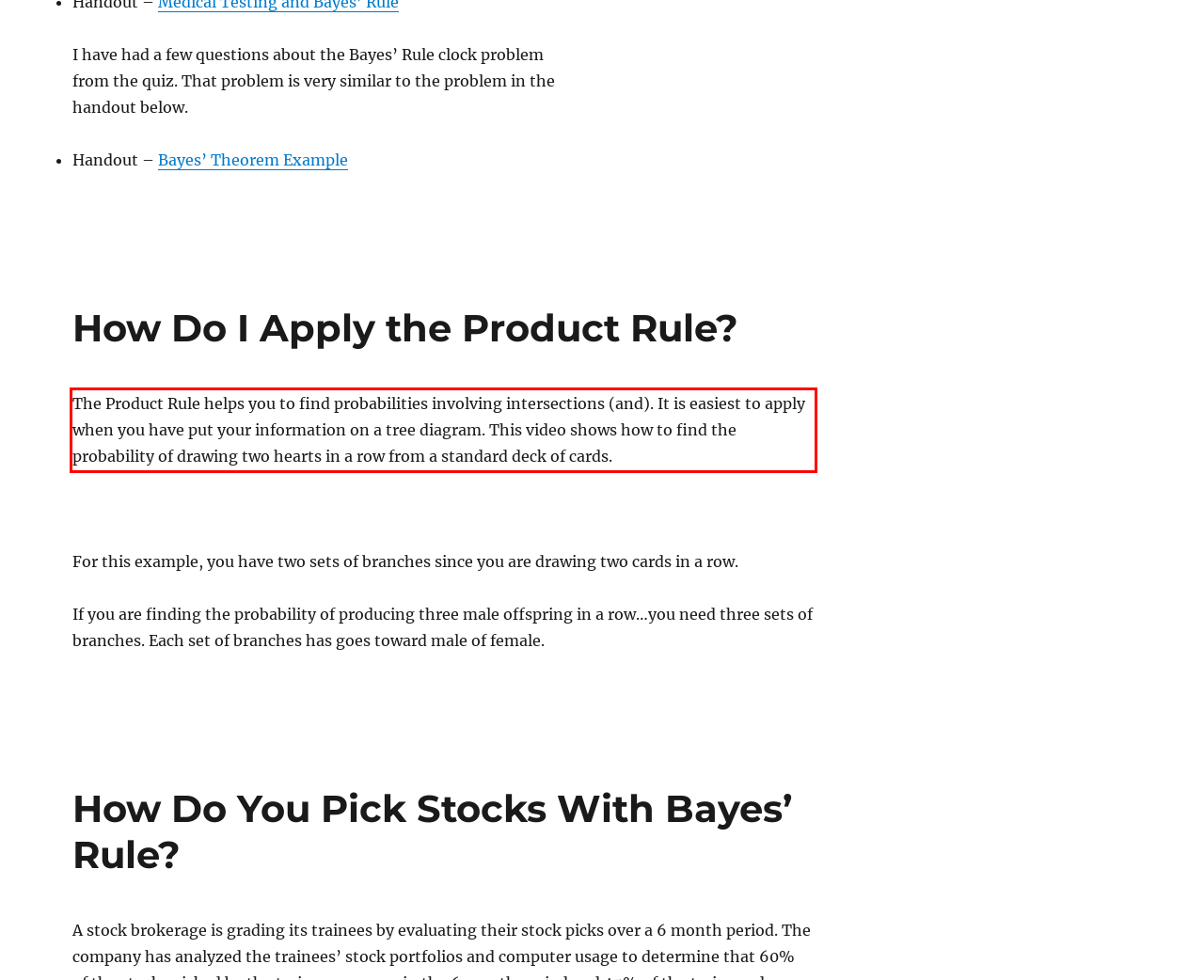Identify the red bounding box in the webpage screenshot and perform OCR to generate the text content enclosed.

The Product Rule helps you to find probabilities involving intersections (and). It is easiest to apply when you have put your information on a tree diagram. This video shows how to find the probability of drawing two hearts in a row from a standard deck of cards.